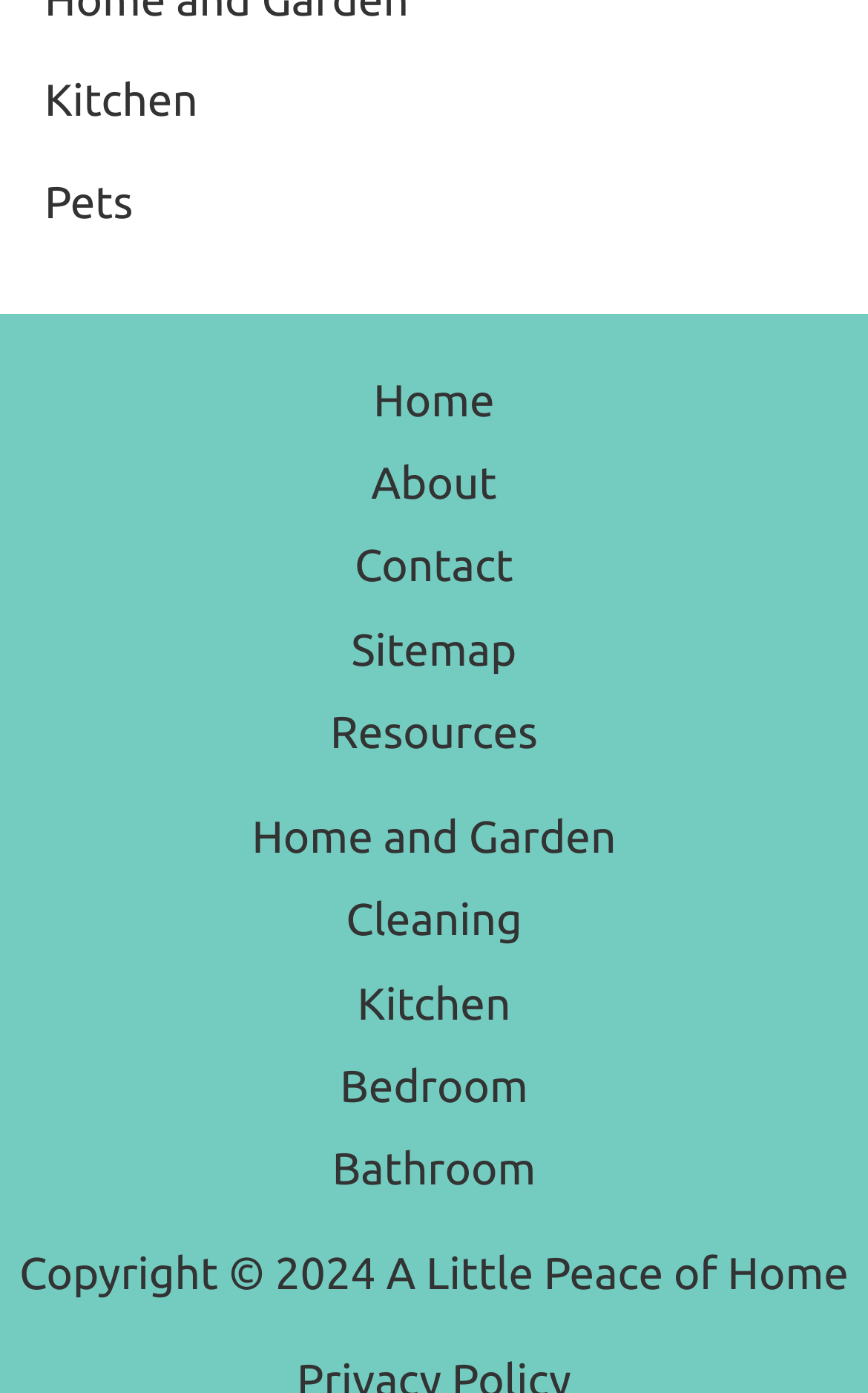Carefully observe the image and respond to the question with a detailed answer:
What is the last link in the footer widget?

I looked at the footer widget and found that the links are 'Home and Garden', 'Cleaning', 'Kitchen', 'Bedroom', and 'Bathroom', and the last link is 'Bathroom'.